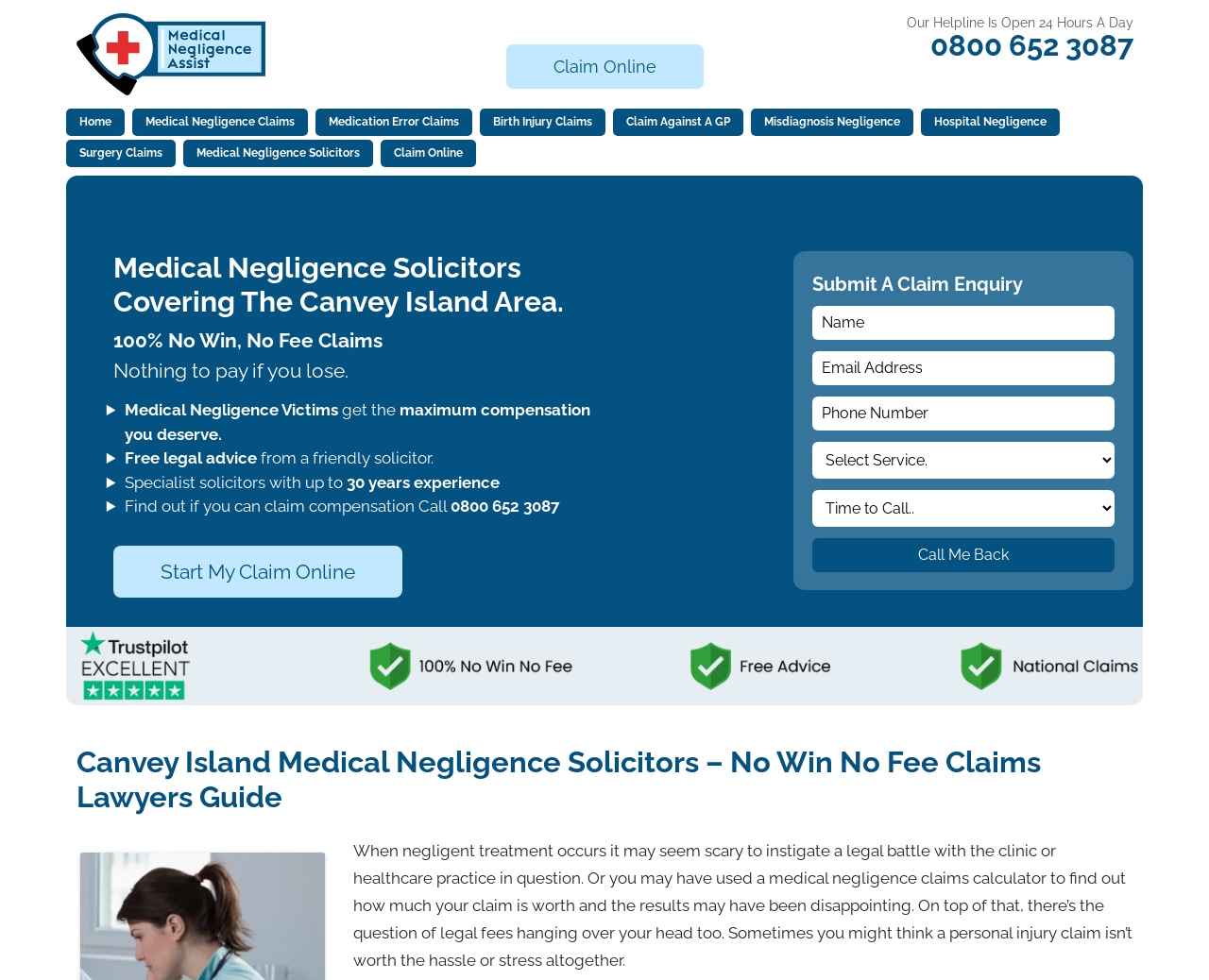Please study the image and answer the question comprehensively:
What is the phone number to call for a 24-hour helpline?

I found the phone number by looking at the top section of the webpage, where it says 'Our Helpline Is Open 24 Hours A Day' and provides the phone number '0800 652 3087' as a link.